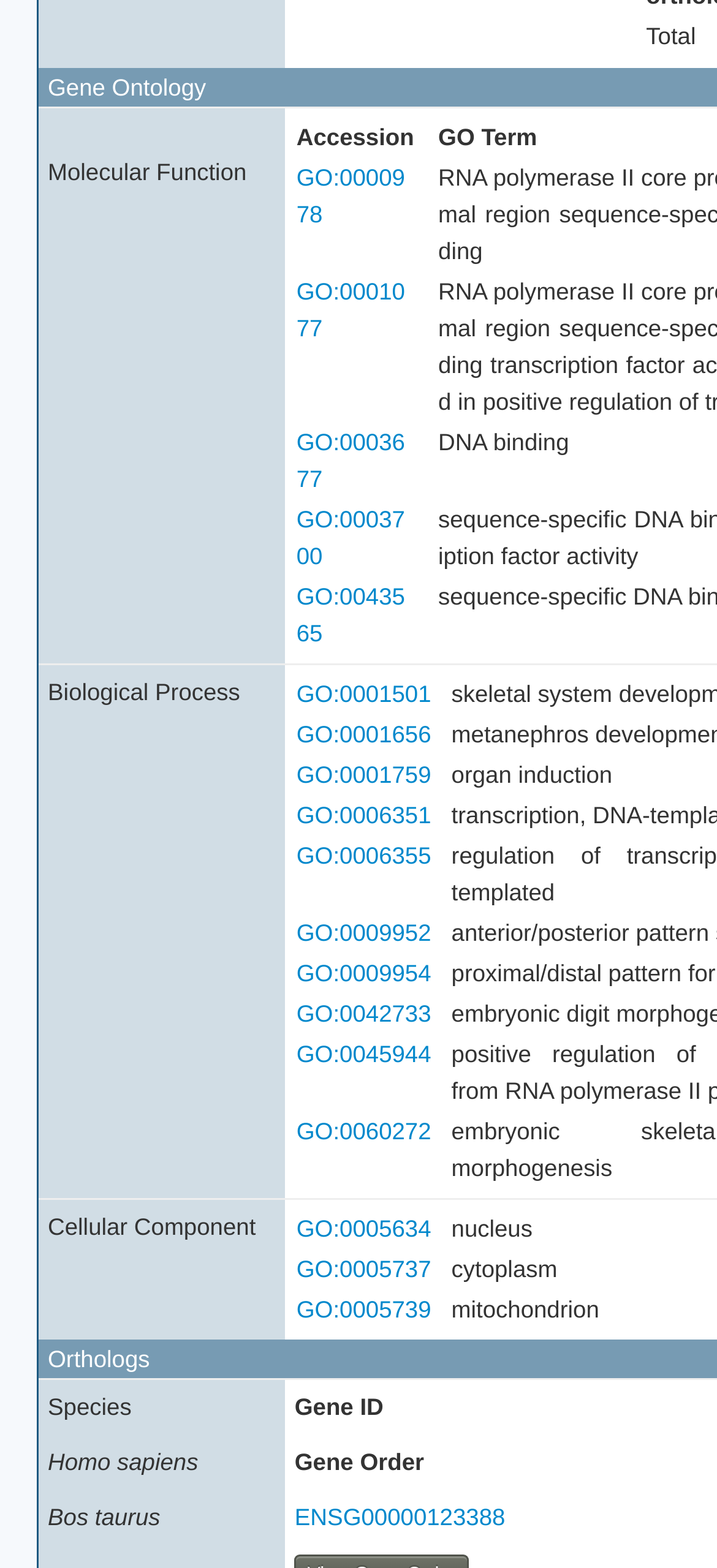Find the bounding box coordinates of the element to click in order to complete this instruction: "follow the link GO:0000978". The bounding box coordinates must be four float numbers between 0 and 1, denoted as [left, top, right, bottom].

[0.413, 0.104, 0.565, 0.145]